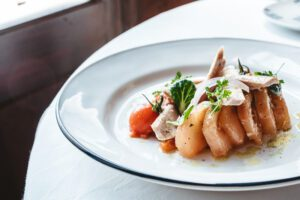Generate a comprehensive caption that describes the image.

This image showcases a beautifully plated dish served at Casa Leopoldo, a traditional Spanish restaurant in the vibrant El Raval neighborhood of Barcelona. The dish features an artful arrangement of succulent, tender fish accompanied by a vibrant tomato coulis and garnished with fresh herbs. The presentation highlights the restaurant’s commitment to using high-quality, locally sourced ingredients, offering a taste of exquisite Catalan cuisine. With this delightful meal, guests can savor the rich culinary heritage of the region, making for a memorable dining experience during their visit.